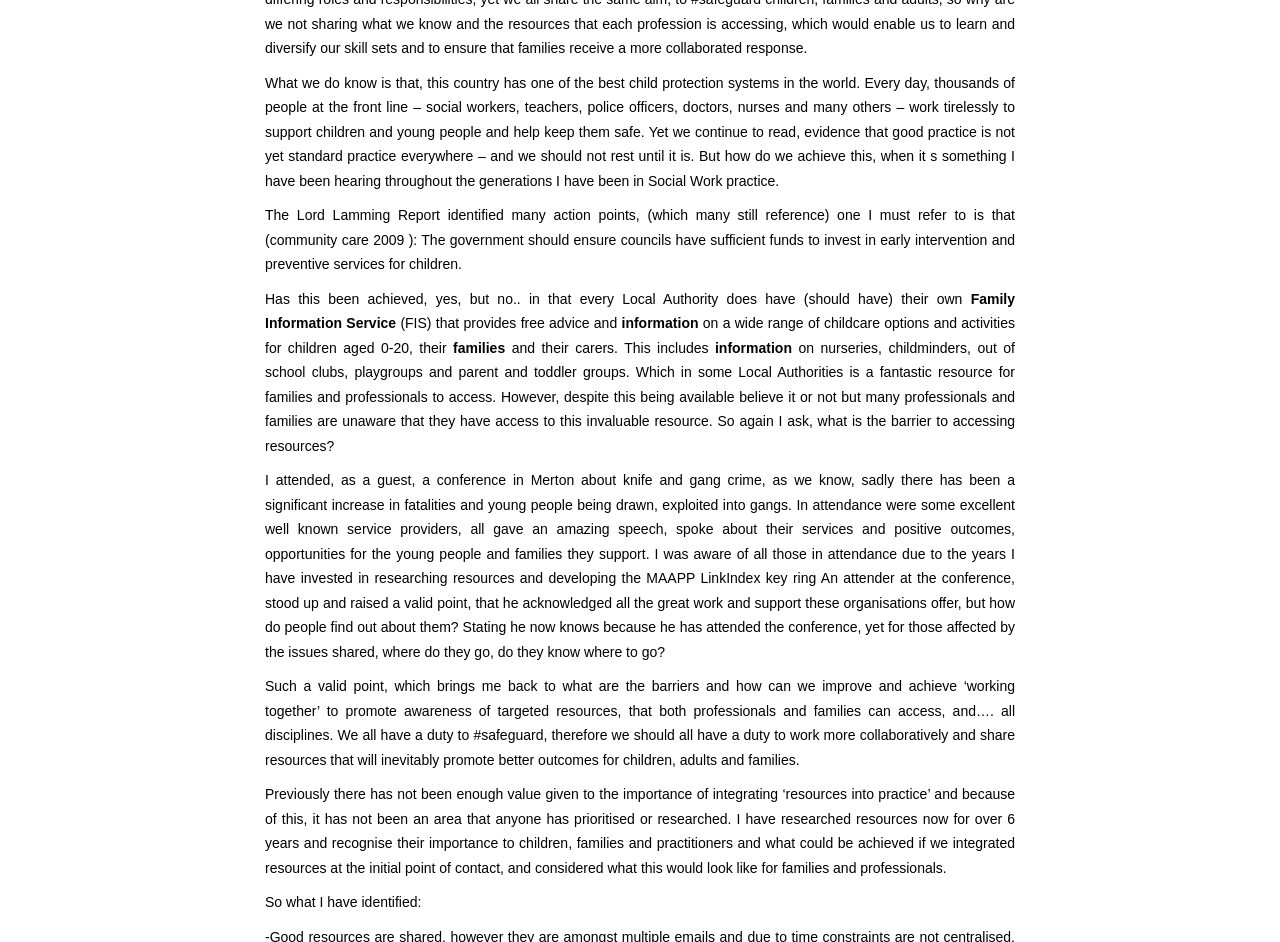Can you give a comprehensive explanation to the question given the content of the image?
What is the MAAPP LinkIndex key ring?

The MAAPP LinkIndex key ring is mentioned in the context of a conference about knife and gang crime, where the author notes that they have invested years in researching resources and developing the MAAPP LinkIndex key ring. It appears to be a resource or tool that professionals can use to access information and support.